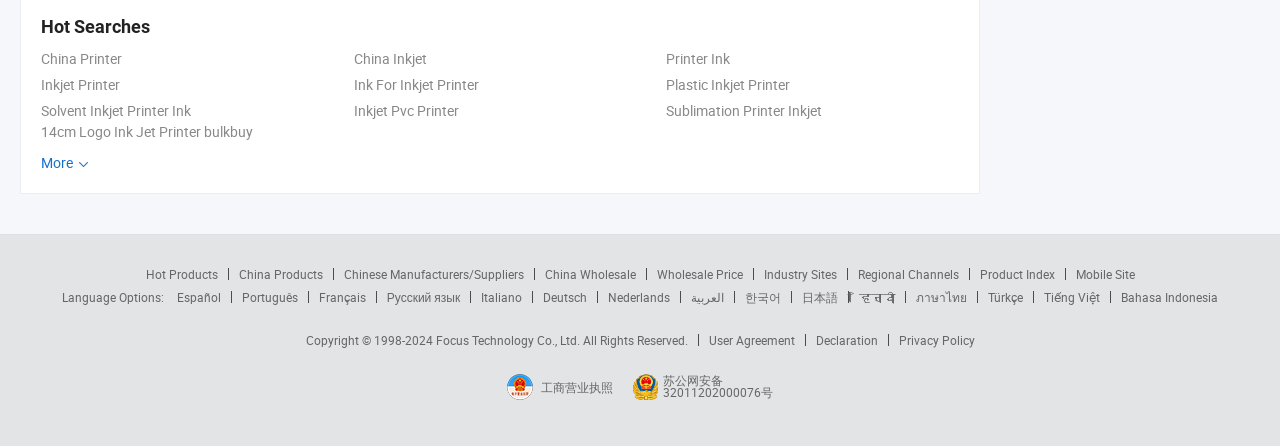Provide a single word or phrase to answer the given question: 
How many hot products links are there?

7